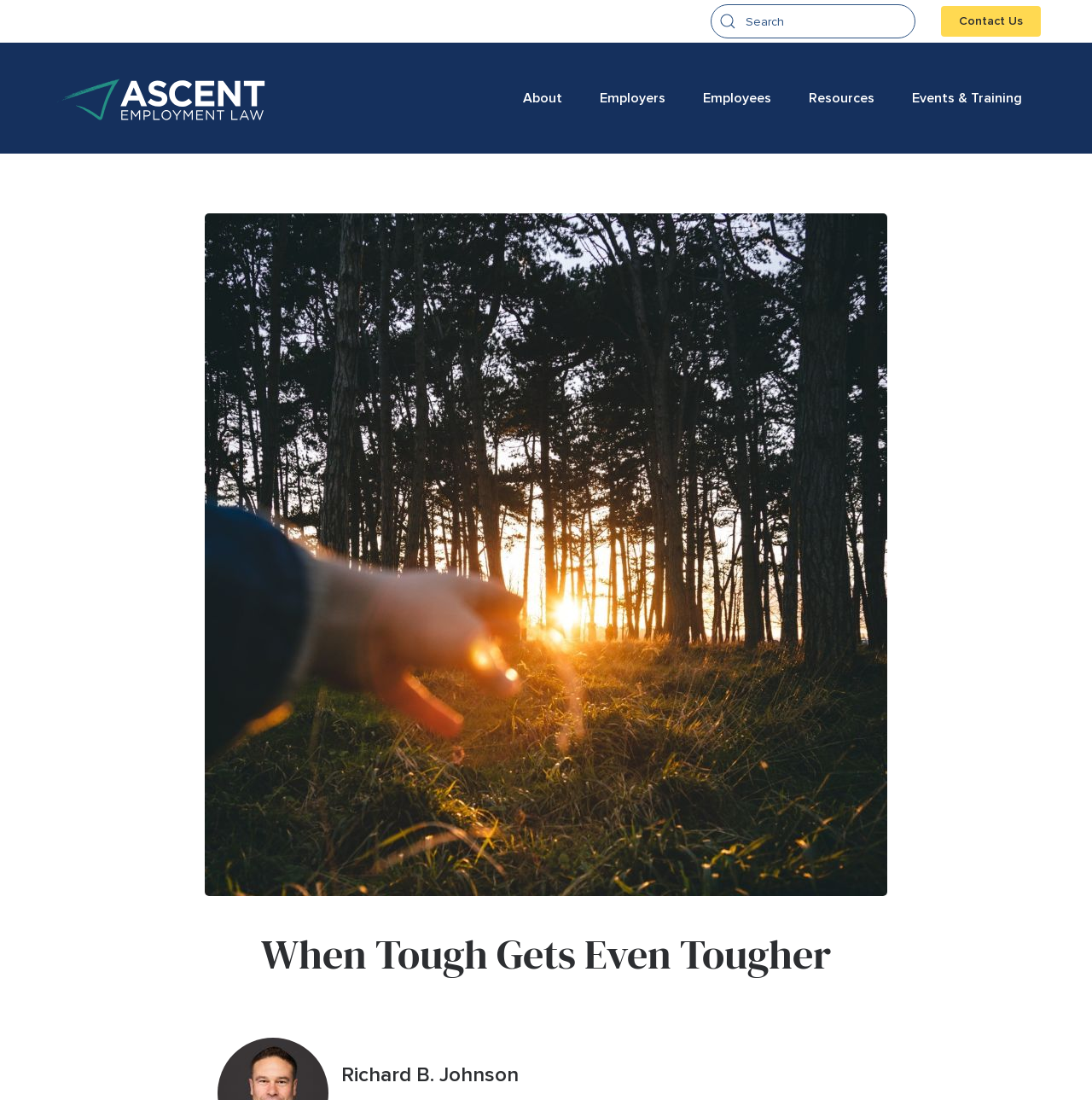Answer the question in one word or a short phrase:
What is the name of the law firm?

Ascent Employment Law